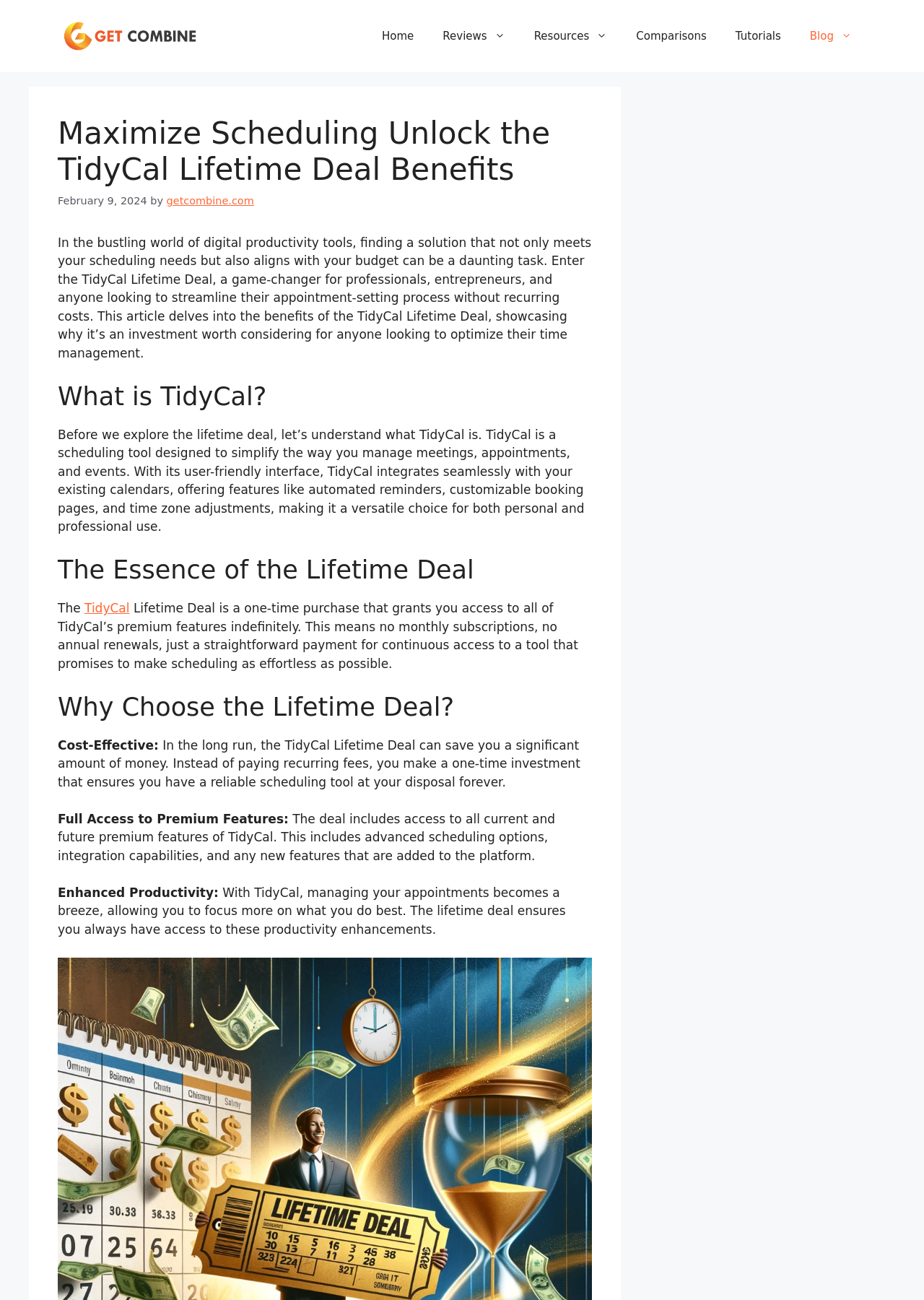Determine the bounding box coordinates for the element that should be clicked to follow this instruction: "Click the getcombine.com link". The coordinates should be given as four float numbers between 0 and 1, in the format [left, top, right, bottom].

[0.062, 0.022, 0.219, 0.033]